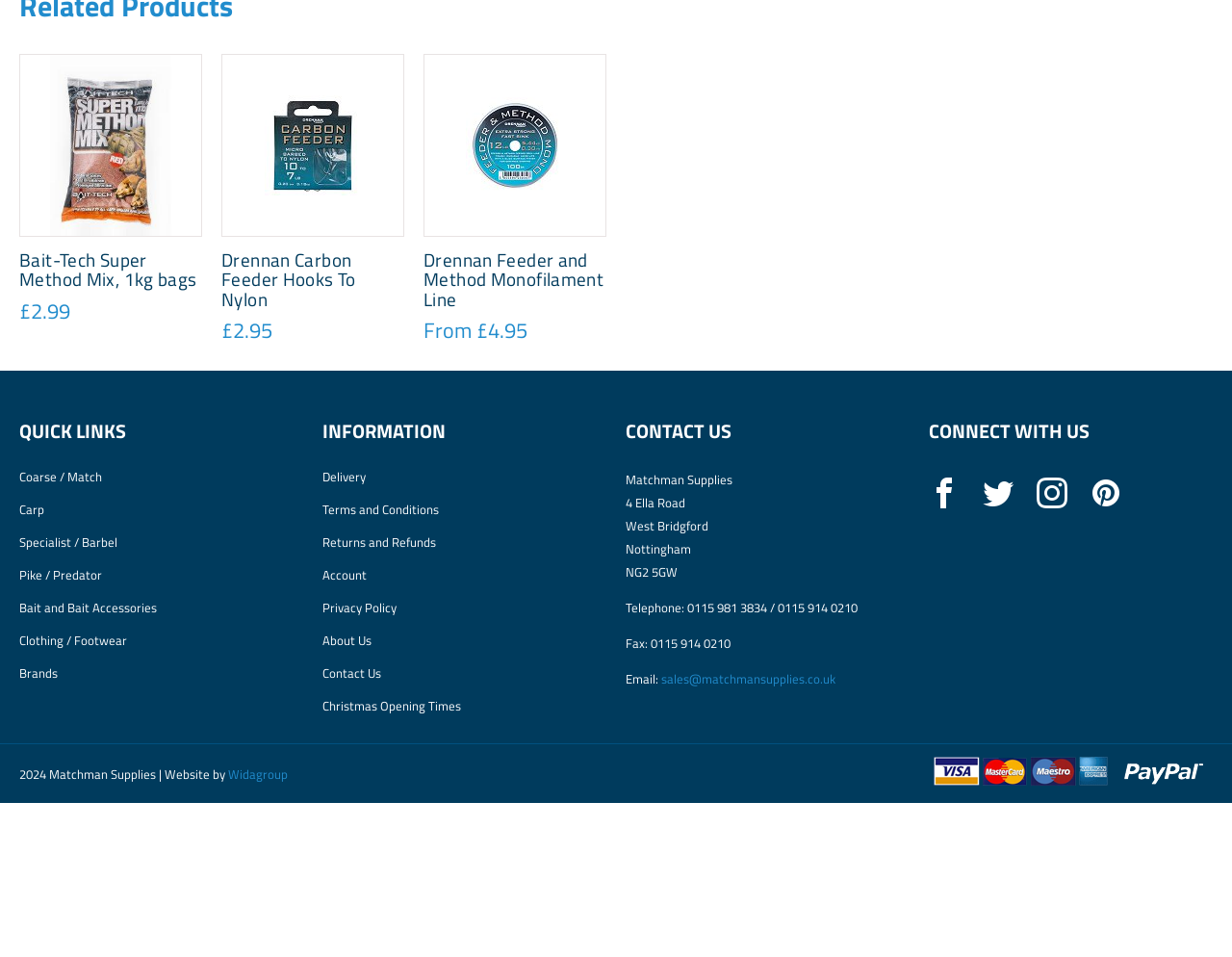Specify the bounding box coordinates of the area that needs to be clicked to achieve the following instruction: "Contact Matchman Supplies".

[0.508, 0.491, 0.595, 0.511]